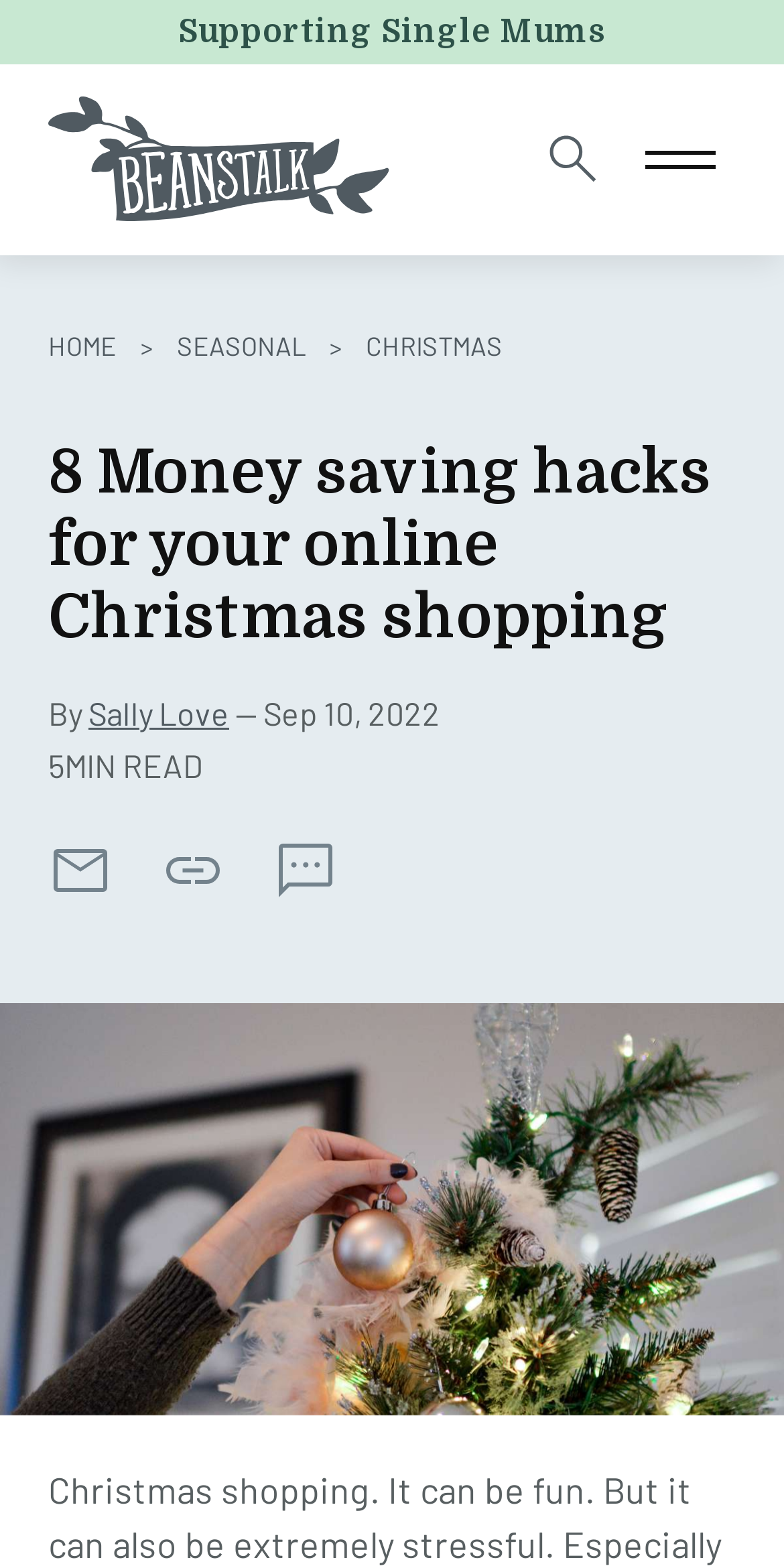Elaborate on the different components and information displayed on the webpage.

The webpage appears to be an article about online Christmas shopping, with a focus on money-saving hacks. At the top of the page, there is a header section that includes the title "8 Money saving hacks for your online Christmas shopping" and a link to "Supporting Single Mums" with an accompanying image of "Beanstalk Mums". Below this, there is a navigation menu with links to "HOME", "SEASONAL", and "CHRISTMAS".

The main content of the article begins with a heading that repeats the title, followed by the author's name, "Sally Love", and the date "Sep 10, 2022". The article is estimated to be a 5-minute read. 

There are three social media links with accompanying images, positioned horizontally below the author's information. 

The main image of the article, "Online Christmas shopping", takes up the majority of the page, spanning from the top-left to the bottom-right corner. 

There is also a small image at the top-right corner of the page, but it does not have a descriptive text. Another small image is located near the top-center of the page, also without a descriptive text.